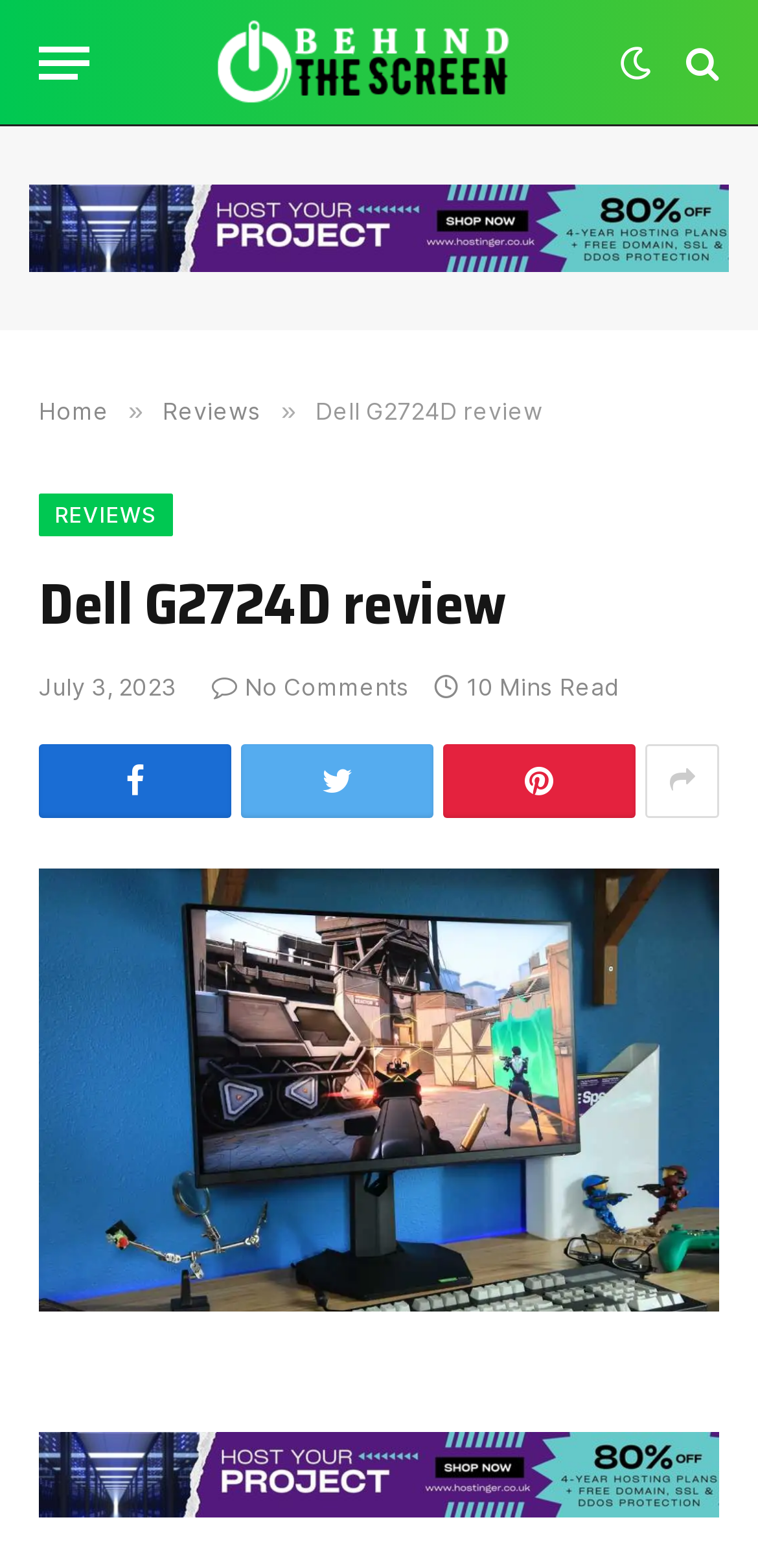Summarize the webpage comprehensively, mentioning all visible components.

The webpage is a review of the Dell G2724D monitor. At the top left, there is a button labeled "Menu". Next to it, there is a link to the website "Behind The Screen" with an accompanying image. On the top right, there are several social media links represented by icons.

Below the top section, there is a horizontal navigation bar with links to "Home", "Reviews", and the current page, "Dell G2724D review". The title of the review, "Dell G2724D review", is prominently displayed in the middle of the page.

The main content of the review is divided into sections. At the top, there is a heading with the title of the review, followed by the date of publication, "July 3, 2023". Below that, there is a link indicating that there are no comments, and a note that the review takes "10 Mins Read".

The review itself is accompanied by several images, including a large image of the Dell G2724D monitor that takes up most of the page. There are also several social media sharing links and icons scattered throughout the page.

At the bottom of the page, there is a large image that takes up the full width of the page, likely a banner or advertisement.